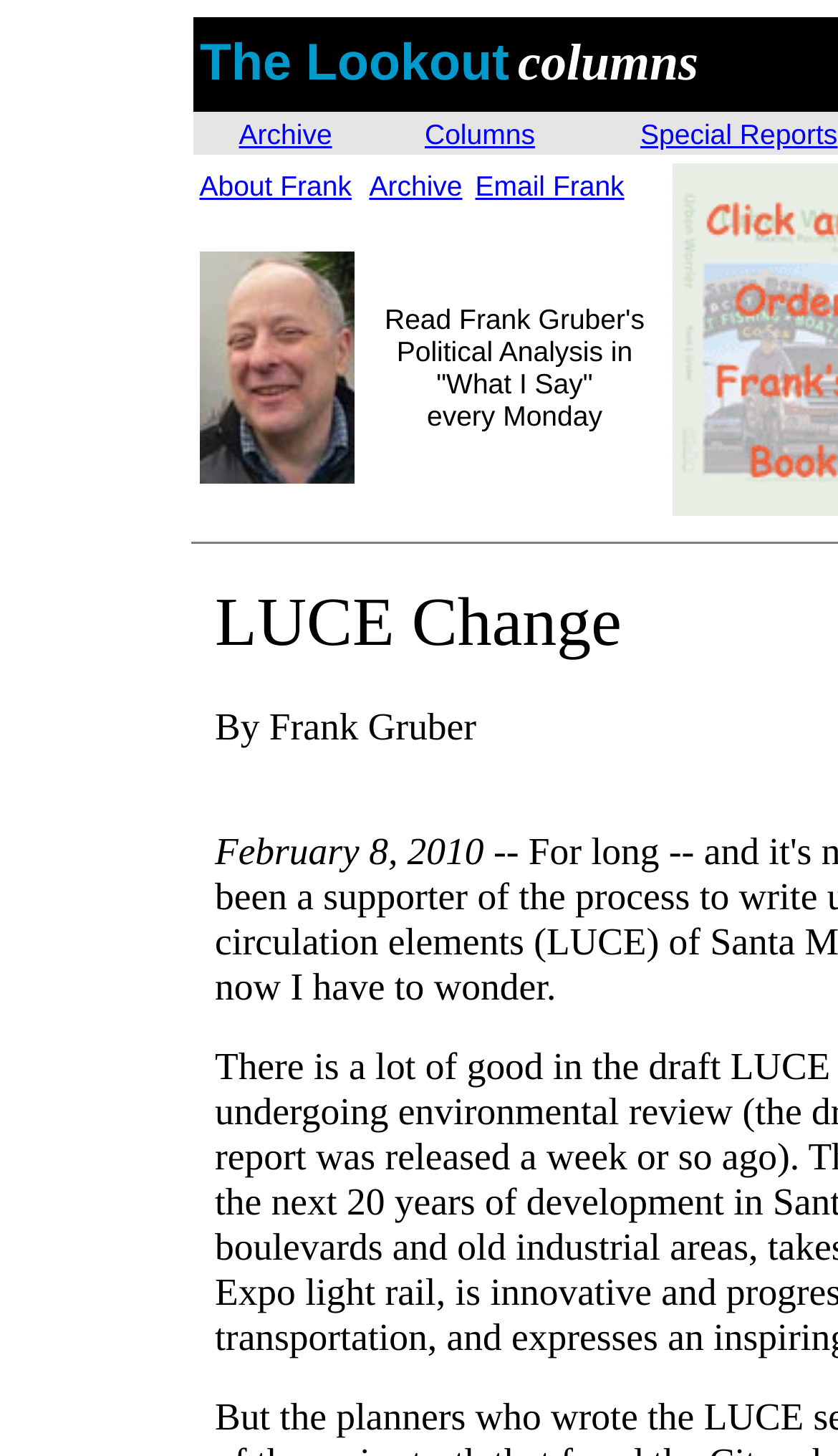What is the last word in the text of the LayoutTableCell element? Analyze the screenshot and reply with just one word or a short phrase.

Monday